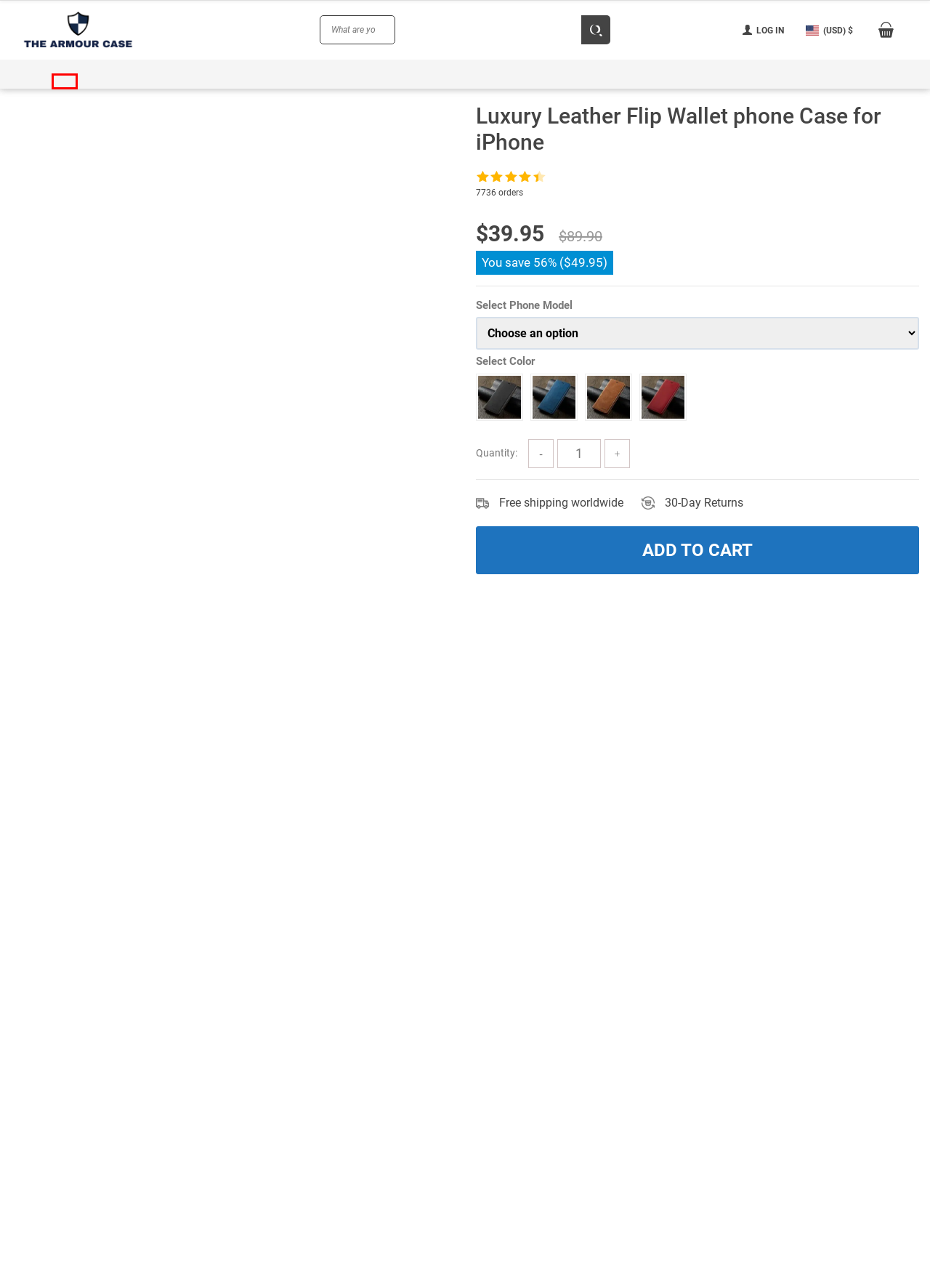You have a screenshot of a webpage with a red bounding box around an element. Identify the webpage description that best fits the new page that appears after clicking the selected element in the red bounding box. Here are the candidates:
A. iPad Cases - The Armour Case
B. iPhone Cases - The Armour Case
C. iPhone 11 Cases - The Armour Case
D. Google Cases - The Armour Case
E. Heavy Duty Protective Samsung Cases - The Armour Case
F. The Armour Case- Ultimate Protection For Your Smart Phones
G. Shop - The Armour Case
H. Chargers & Accessories - The Armour Case

G